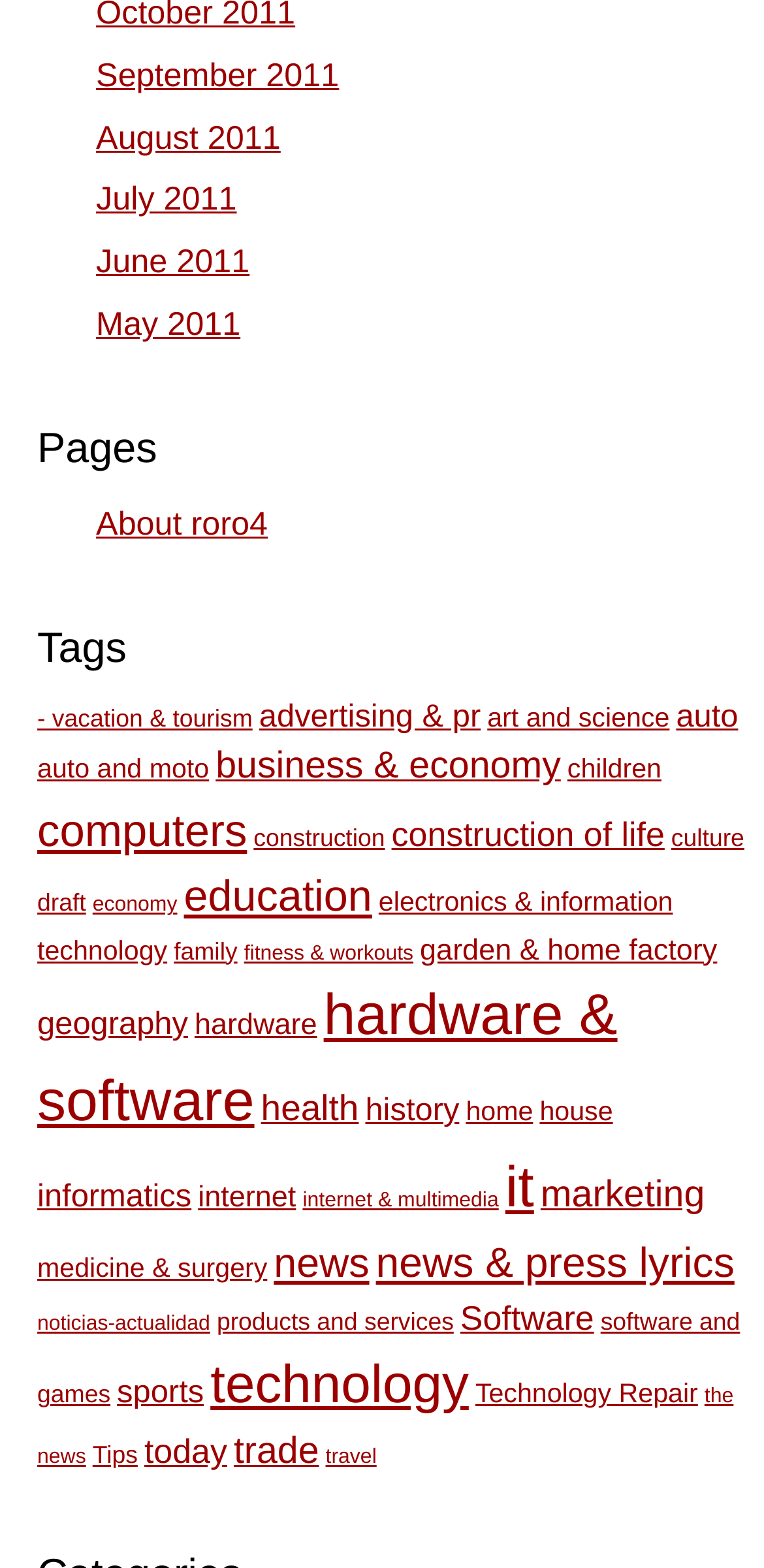Kindly determine the bounding box coordinates for the clickable area to achieve the given instruction: "Explore the tag 'advertising & pr'".

[0.339, 0.446, 0.629, 0.468]